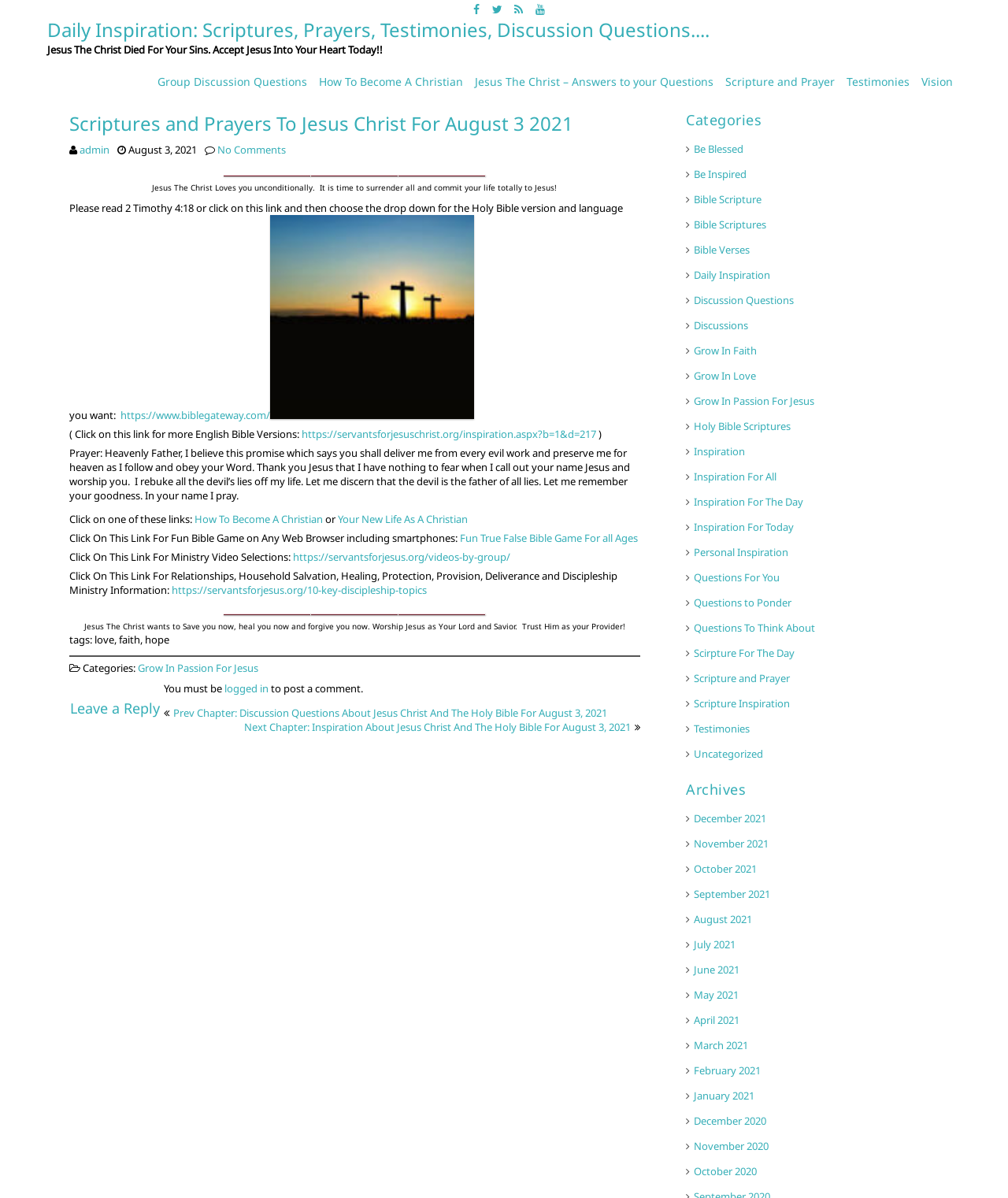How many links are there in the 'Categories' section?
Based on the screenshot, provide a one-word or short-phrase response.

20